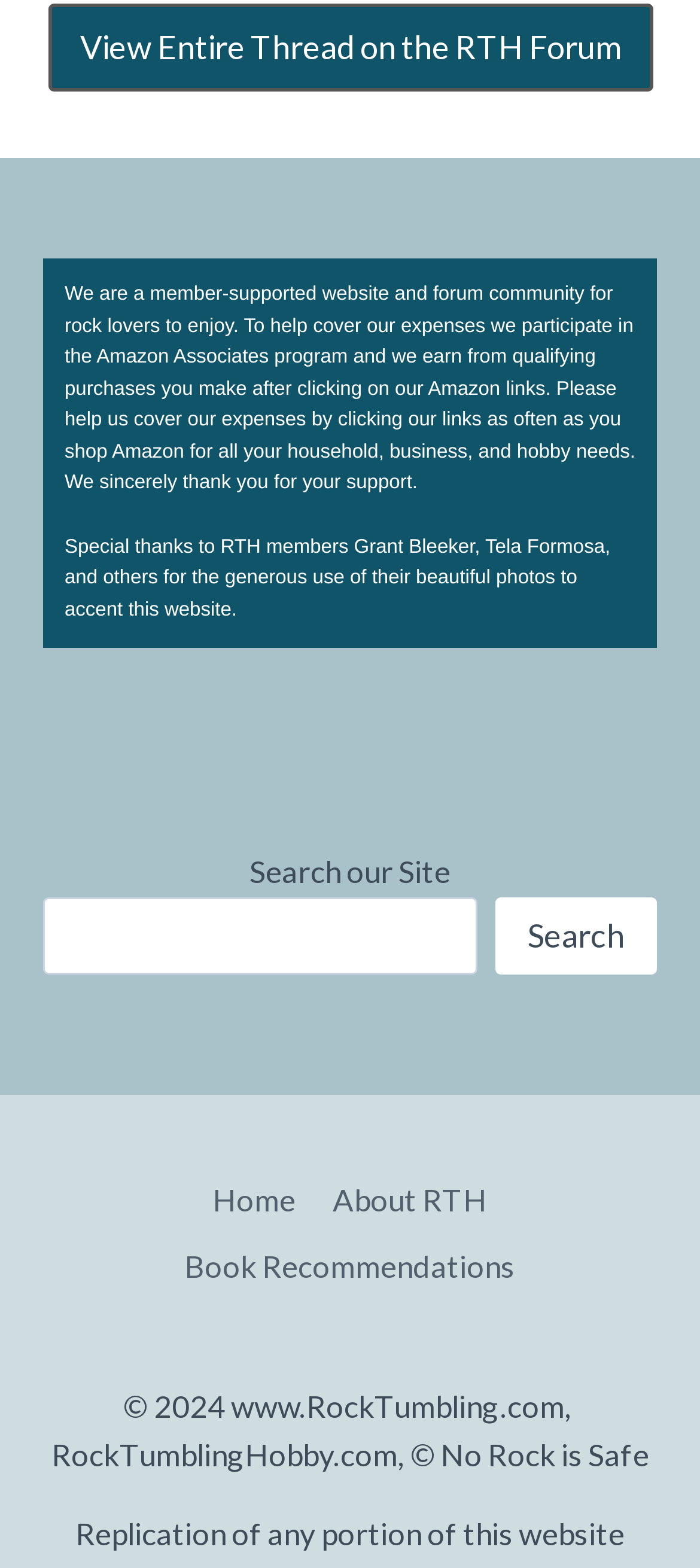Based on the description "Home", find the bounding box of the specified UI element.

[0.279, 0.744, 0.449, 0.787]